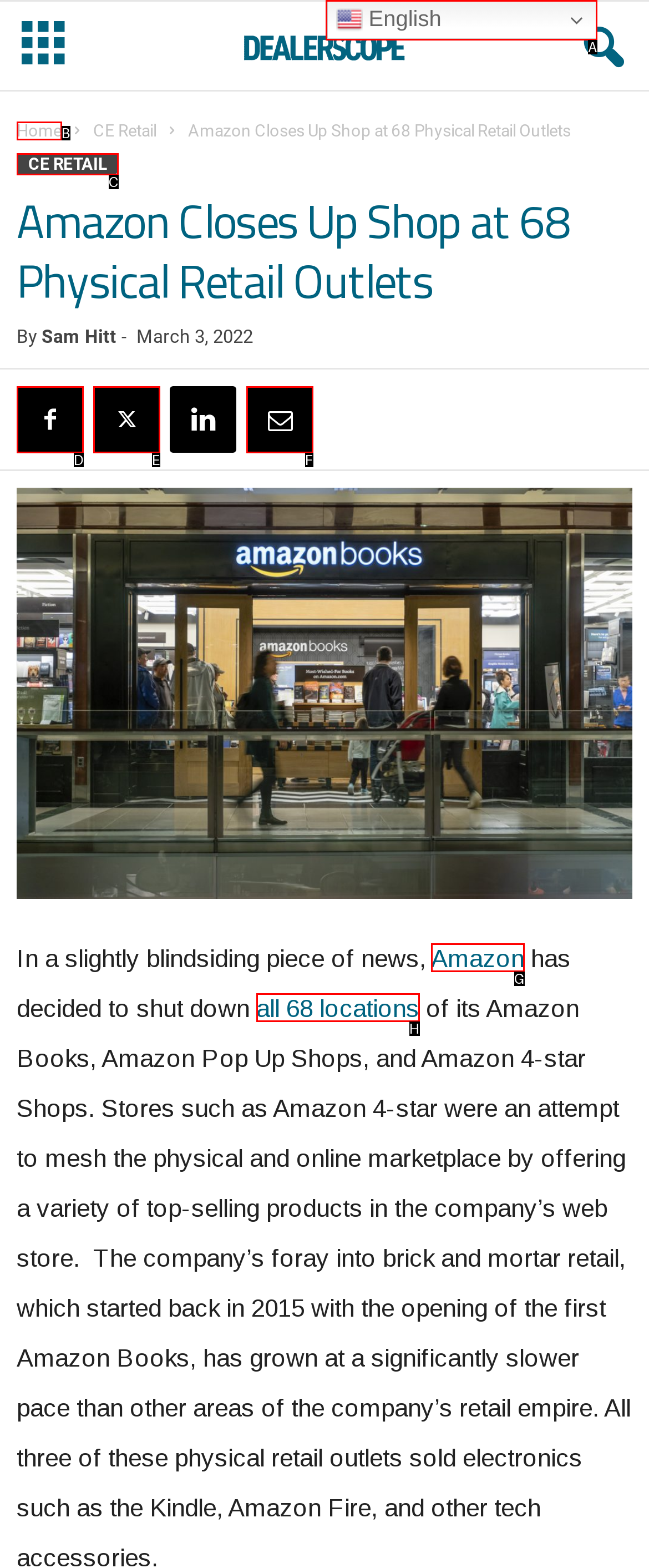Identify the HTML element that best matches the description: Muhamad Faisal. Provide your answer by selecting the corresponding letter from the given options.

None